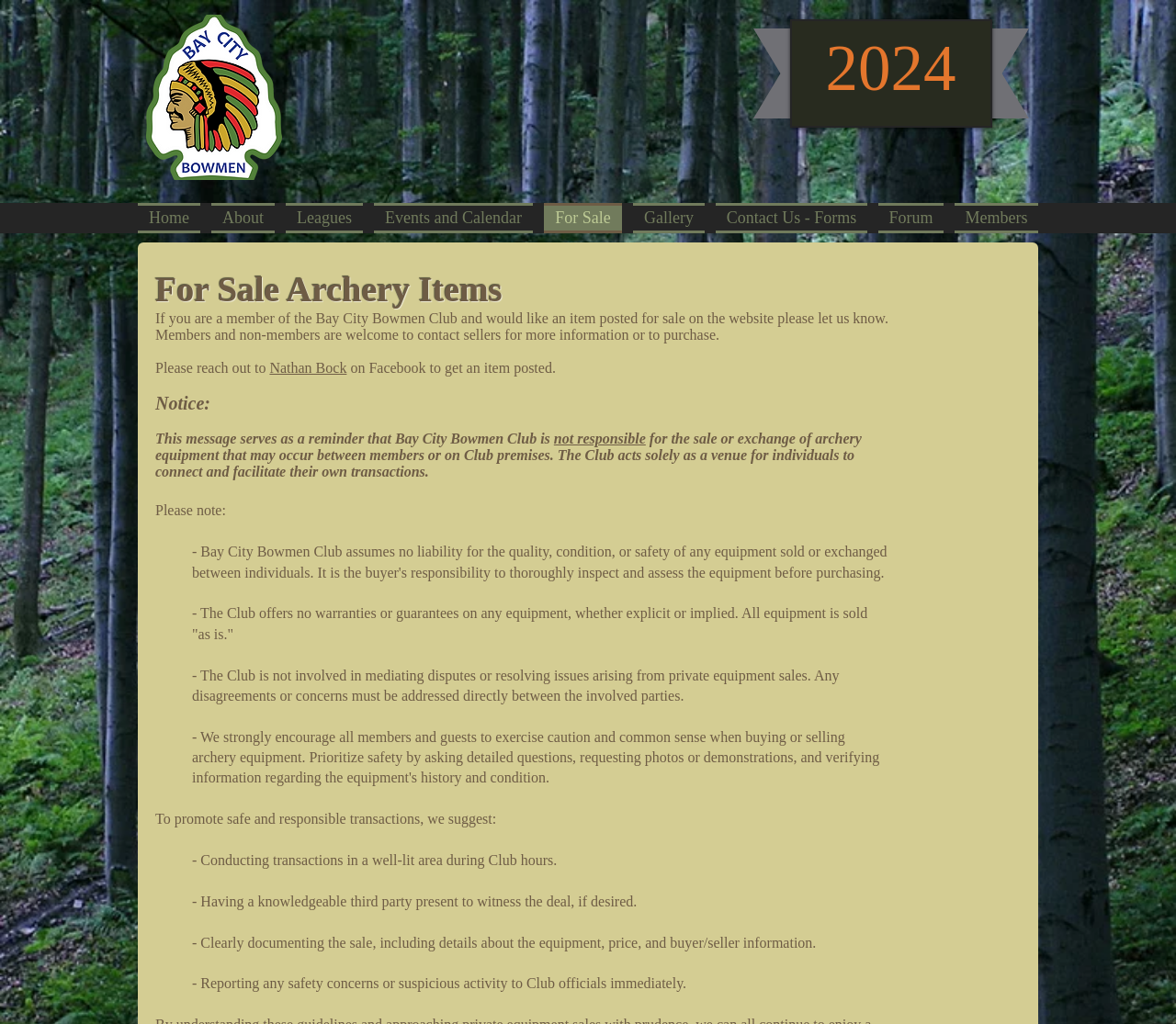Kindly determine the bounding box coordinates of the area that needs to be clicked to fulfill this instruction: "Contact Nathan Bock on Facebook".

[0.229, 0.352, 0.295, 0.367]